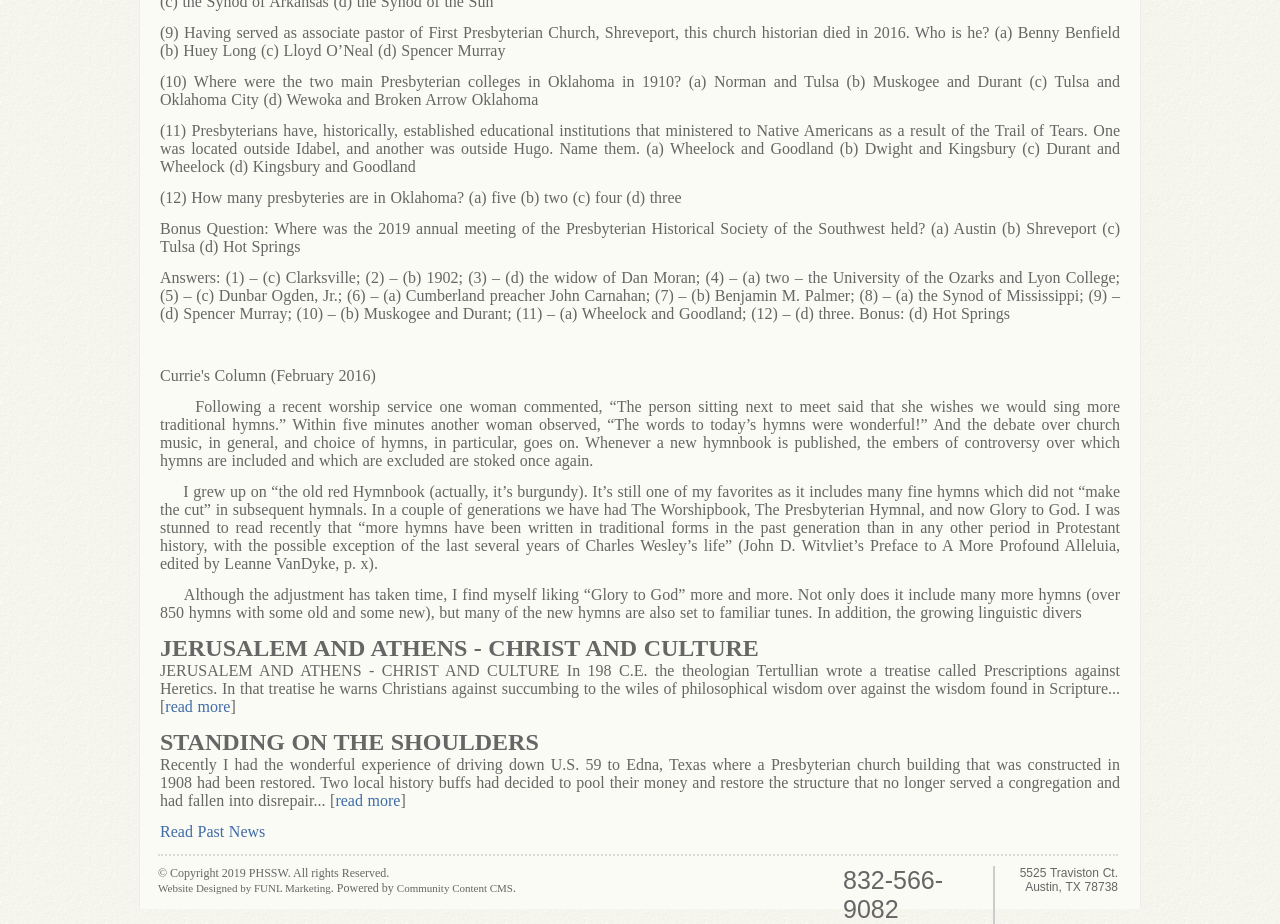From the webpage screenshot, predict the bounding box of the UI element that matches this description: "Read Past News".

[0.125, 0.891, 0.207, 0.909]